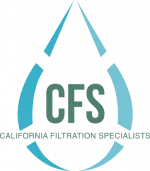Observe the image and answer the following question in detail: What font style is used for the initials 'CFS'?

The initials 'CFS' are displayed in a bold, modern font, which emphasizes the company's identity and reinforces professionalism and expertise in the field of filtration solutions.